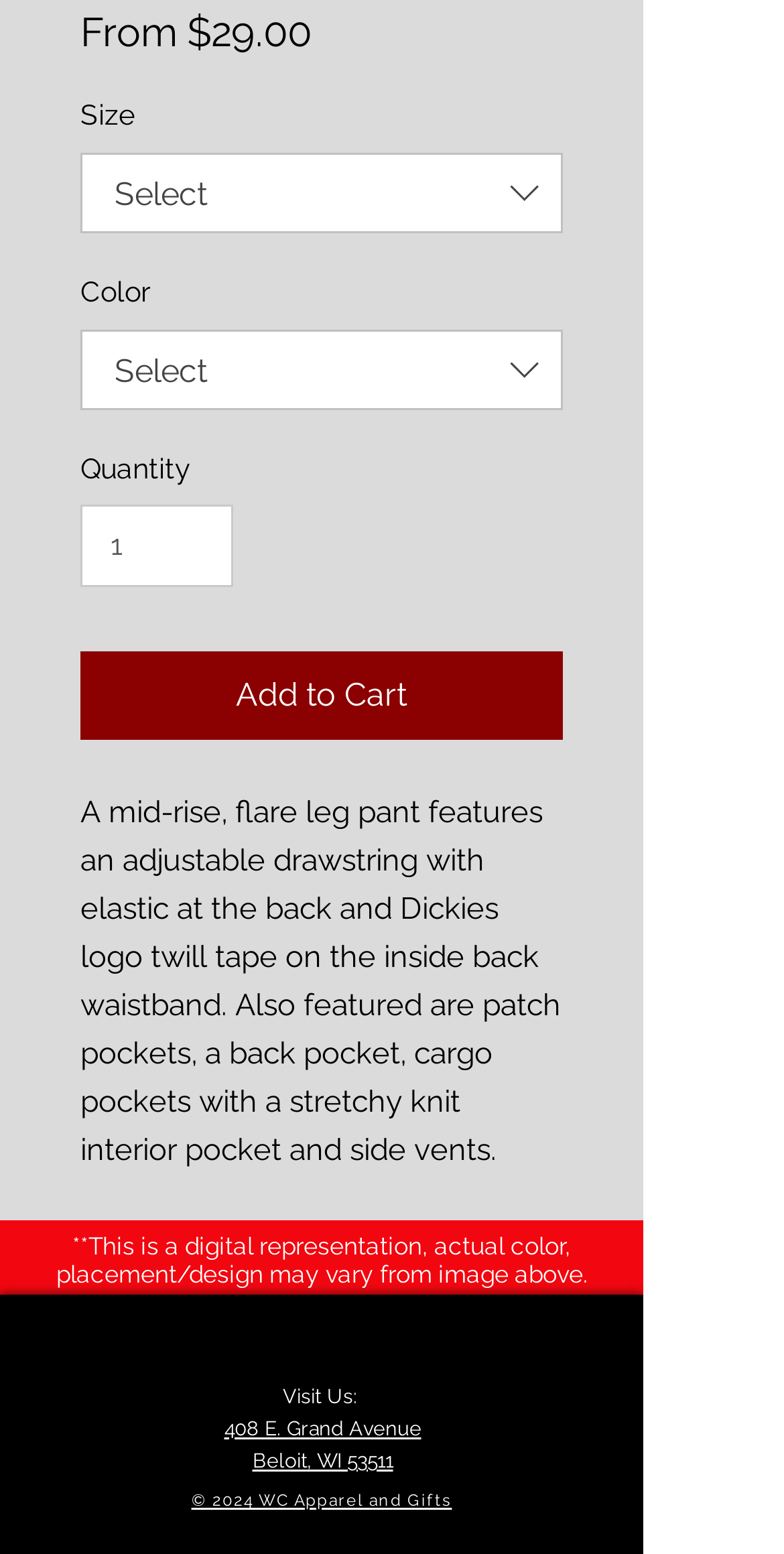Using the image as a reference, answer the following question in as much detail as possible:
What is the minimum quantity of the product that can be added to cart?

The spinbutton for Quantity has a valuemin of 1, indicating that the minimum quantity that can be added to cart is 1.